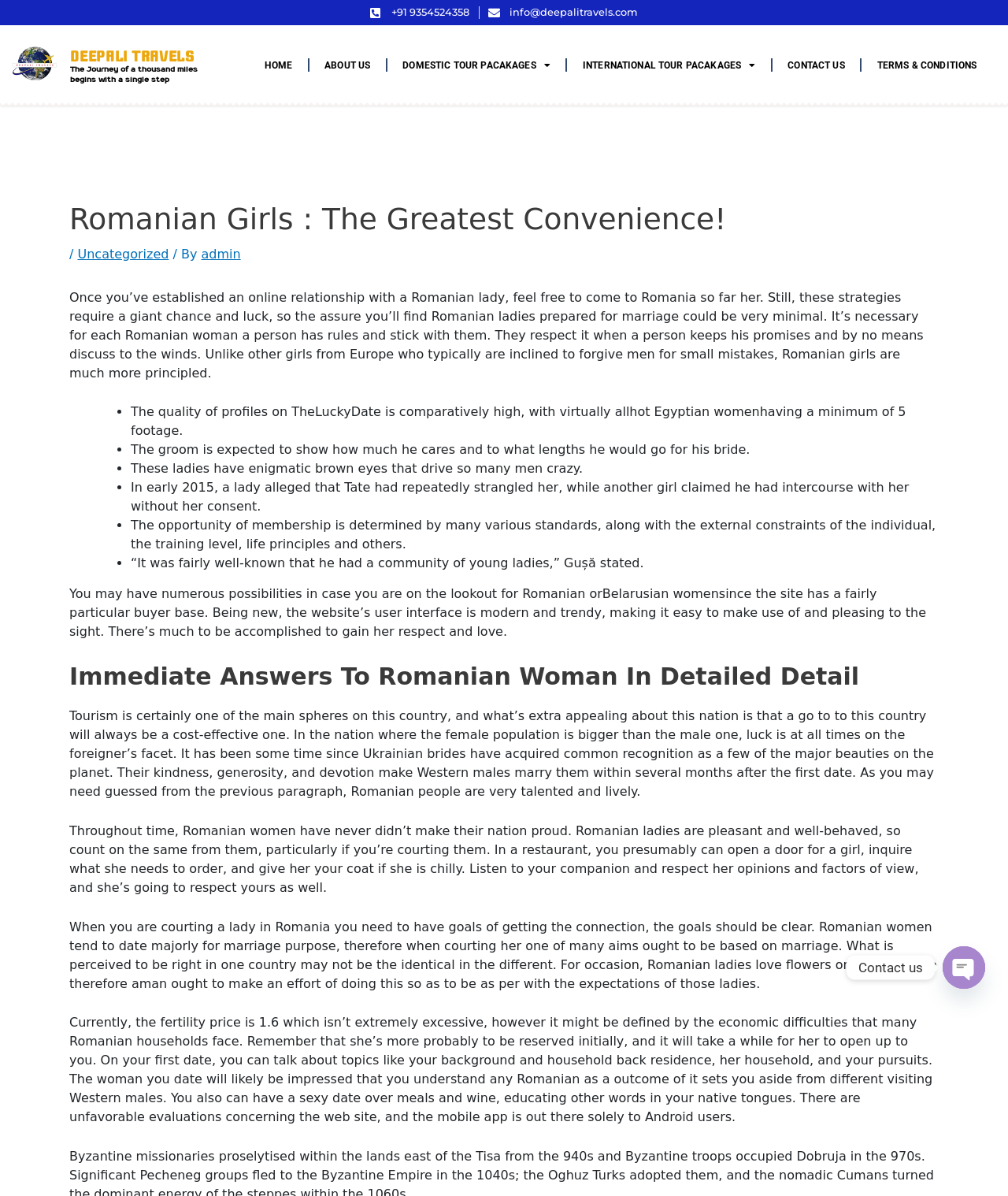How many list markers are there in the article?
Analyze the image and provide a thorough answer to the question.

The list markers can be found in the article section of the webpage. There are 6 list markers, each represented by a bullet point, and they are used to highlight different points about Romanian women.